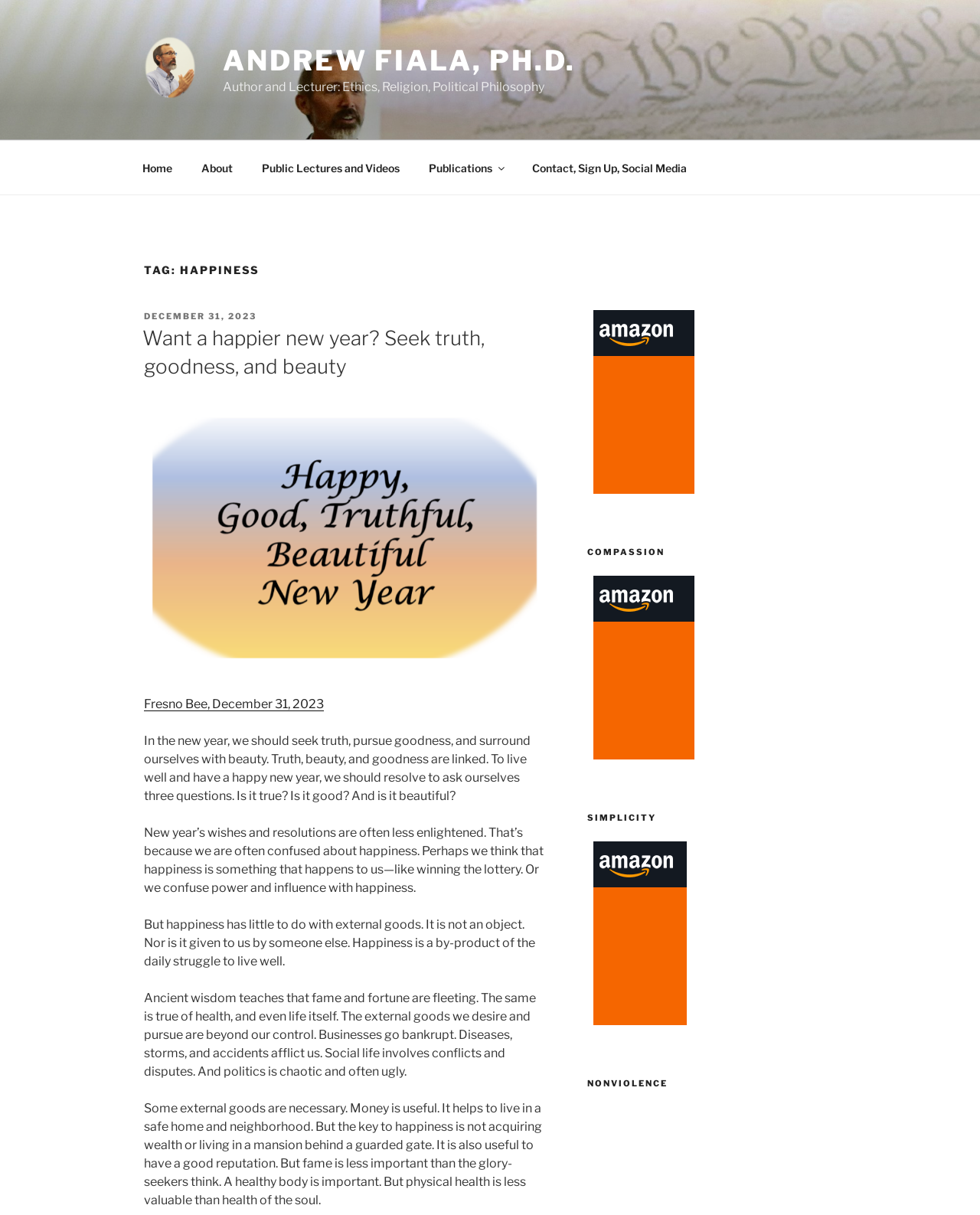Using the webpage screenshot, find the UI element described by Home. Provide the bounding box coordinates in the format (top-left x, top-left y, bottom-right x, bottom-right y), ensuring all values are floating point numbers between 0 and 1.

[0.131, 0.123, 0.189, 0.153]